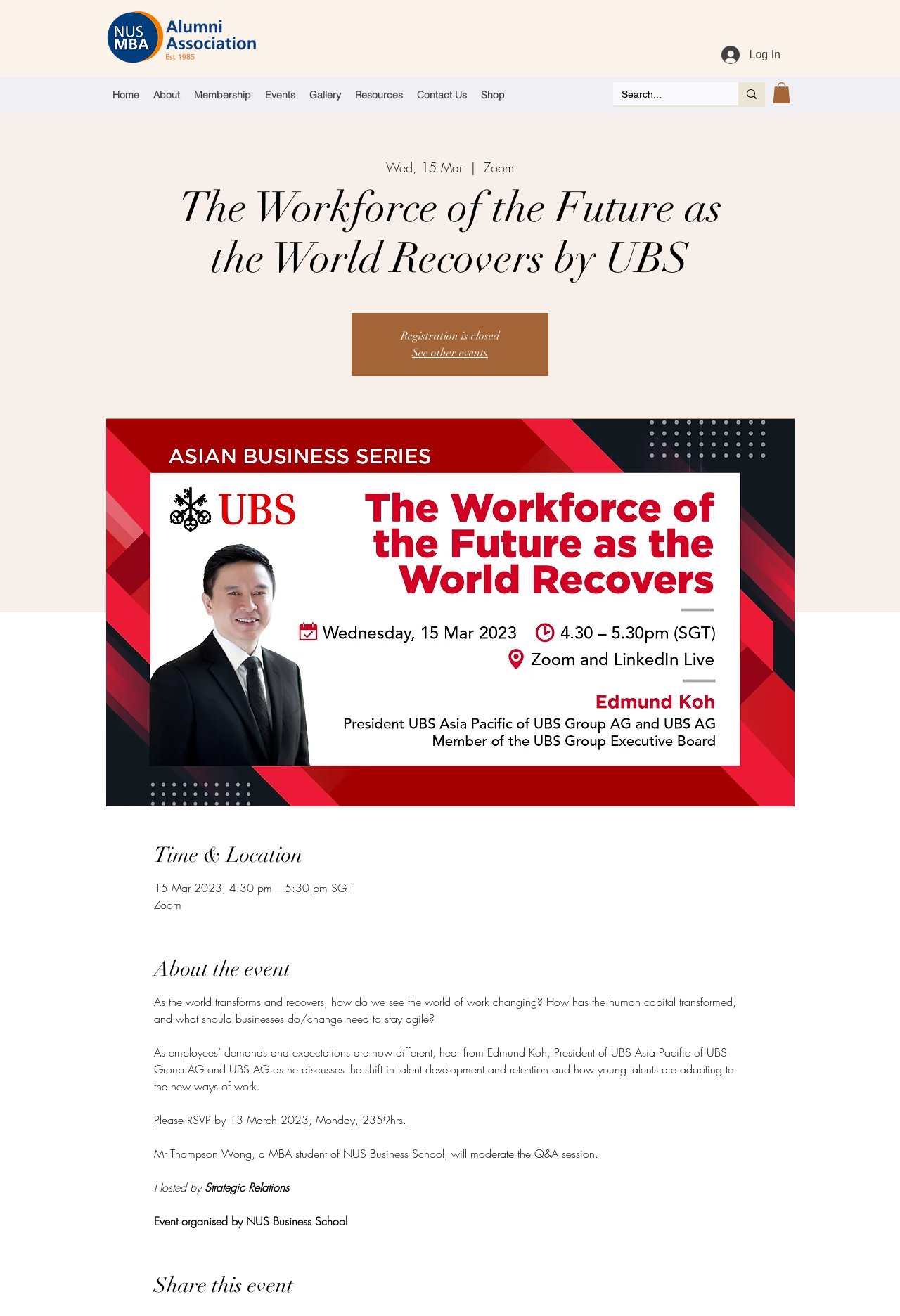Given the element description Sitemap, specify the bounding box coordinates of the corresponding UI element in the format (top-left x, top-left y, bottom-right x, bottom-right y). All values must be between 0 and 1.

None